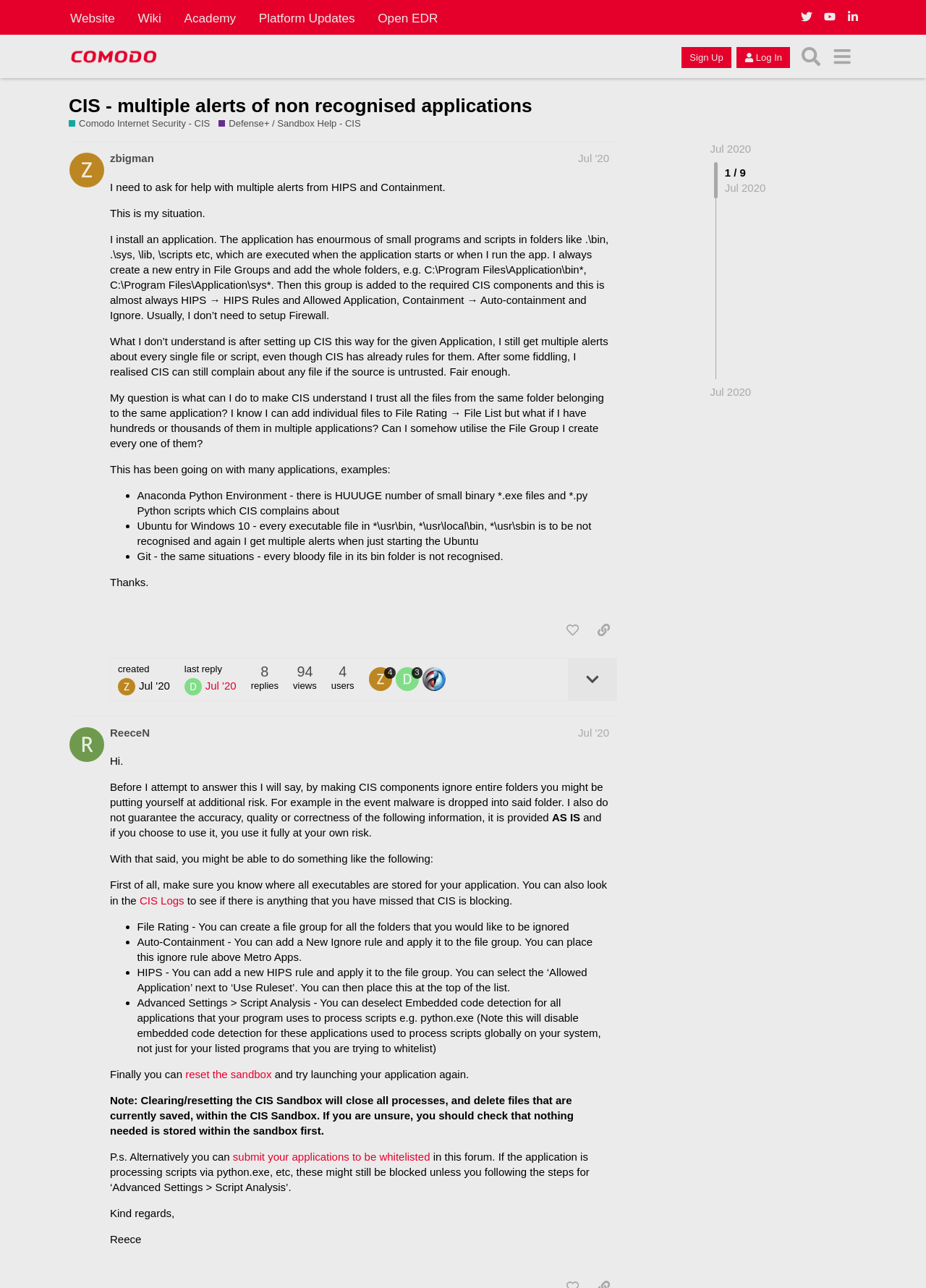Provide the bounding box coordinates for the specified HTML element described in this description: "Automotive MOSFETs boost switching efficiency". The coordinates should be four float numbers ranging from 0 to 1, in the format [left, top, right, bottom].

None